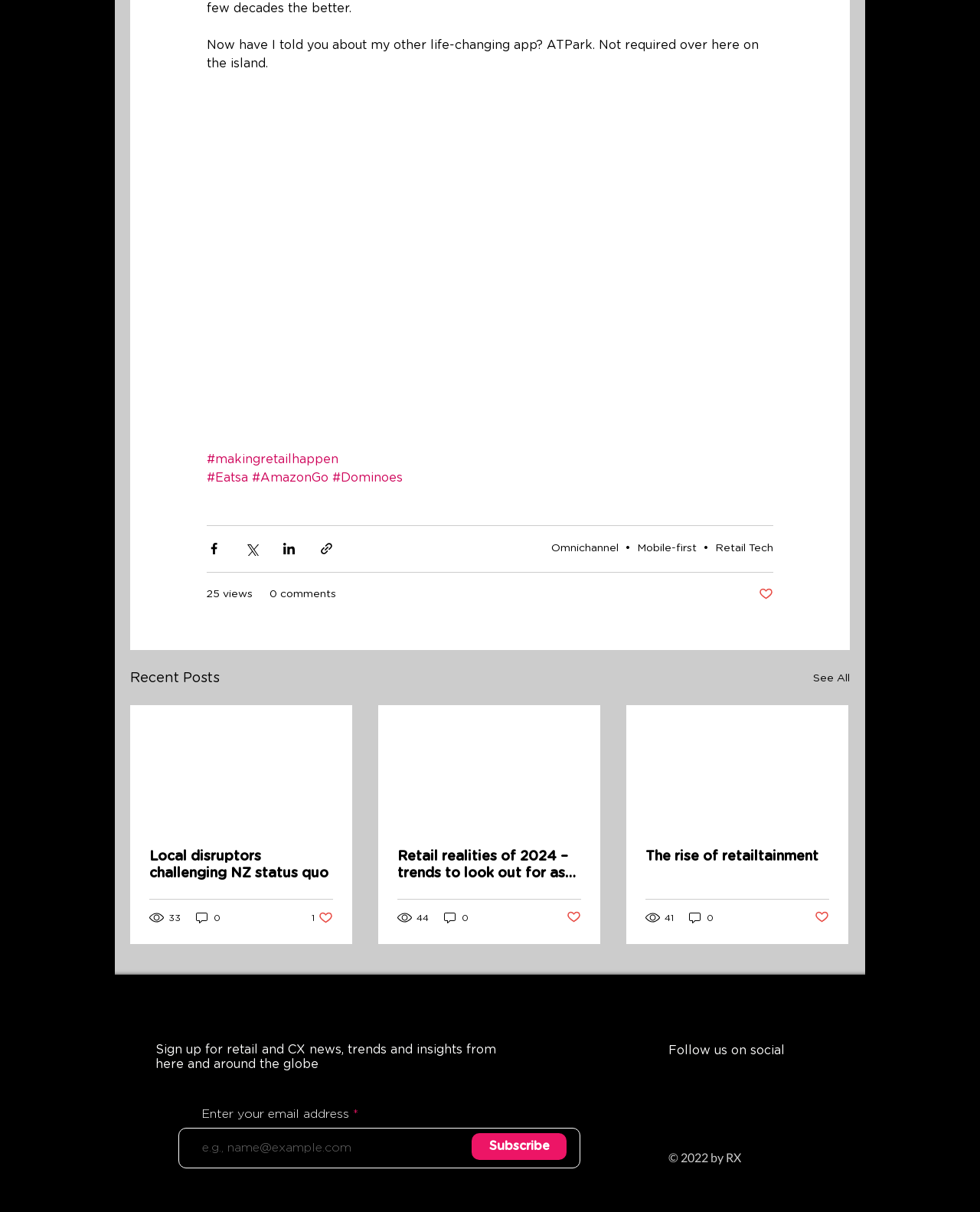What is the purpose of the textbox at the bottom of the webpage?
Answer the question with detailed information derived from the image.

I inferred the answer by analyzing the elements at the bottom of the webpage. There is a textbox with a label 'Enter your email address *' and a button labeled 'Subscribe', which suggests that the purpose of the textbox is to enter an email address for subscription.